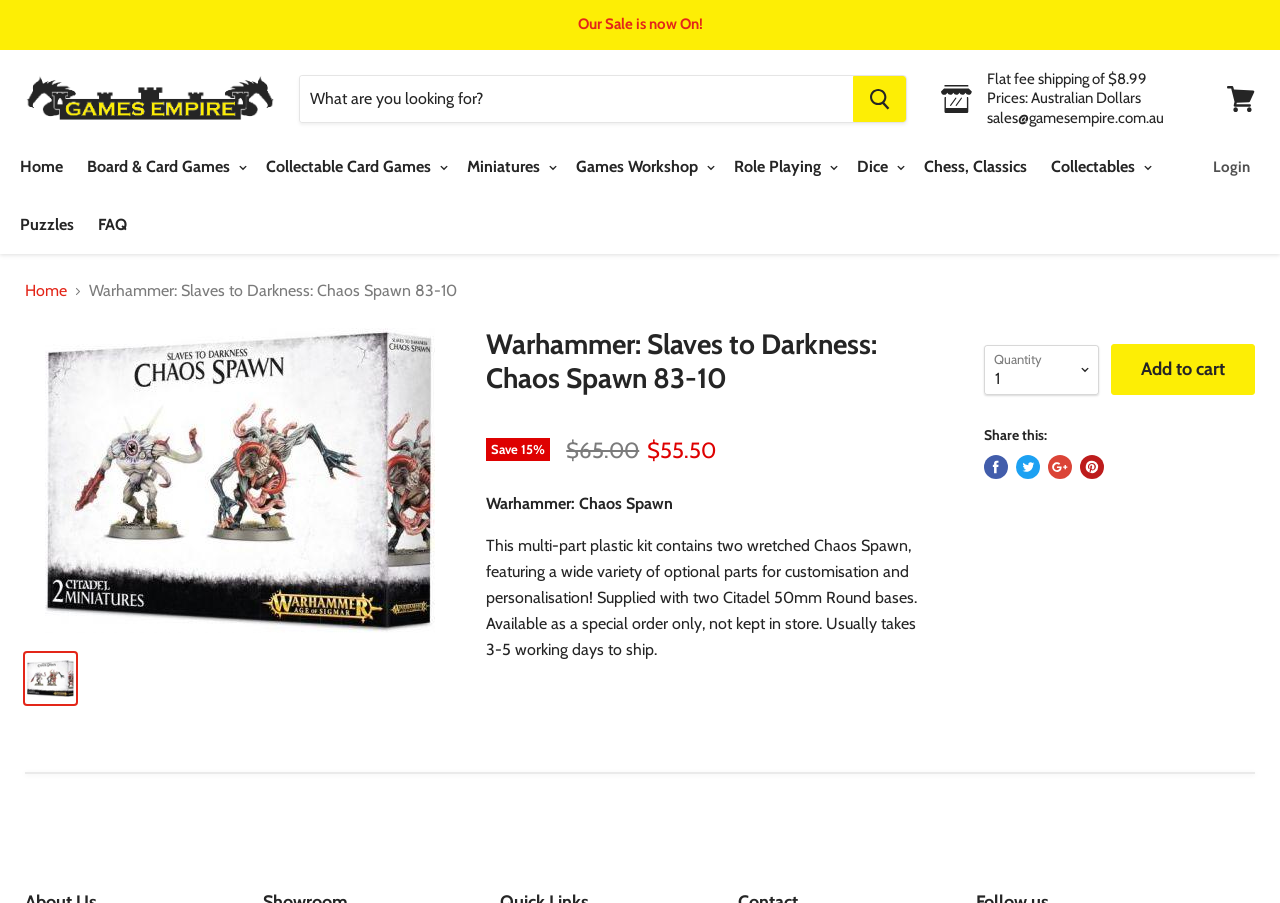Find the bounding box coordinates for the area that should be clicked to accomplish the instruction: "Search for products".

[0.234, 0.084, 0.667, 0.135]